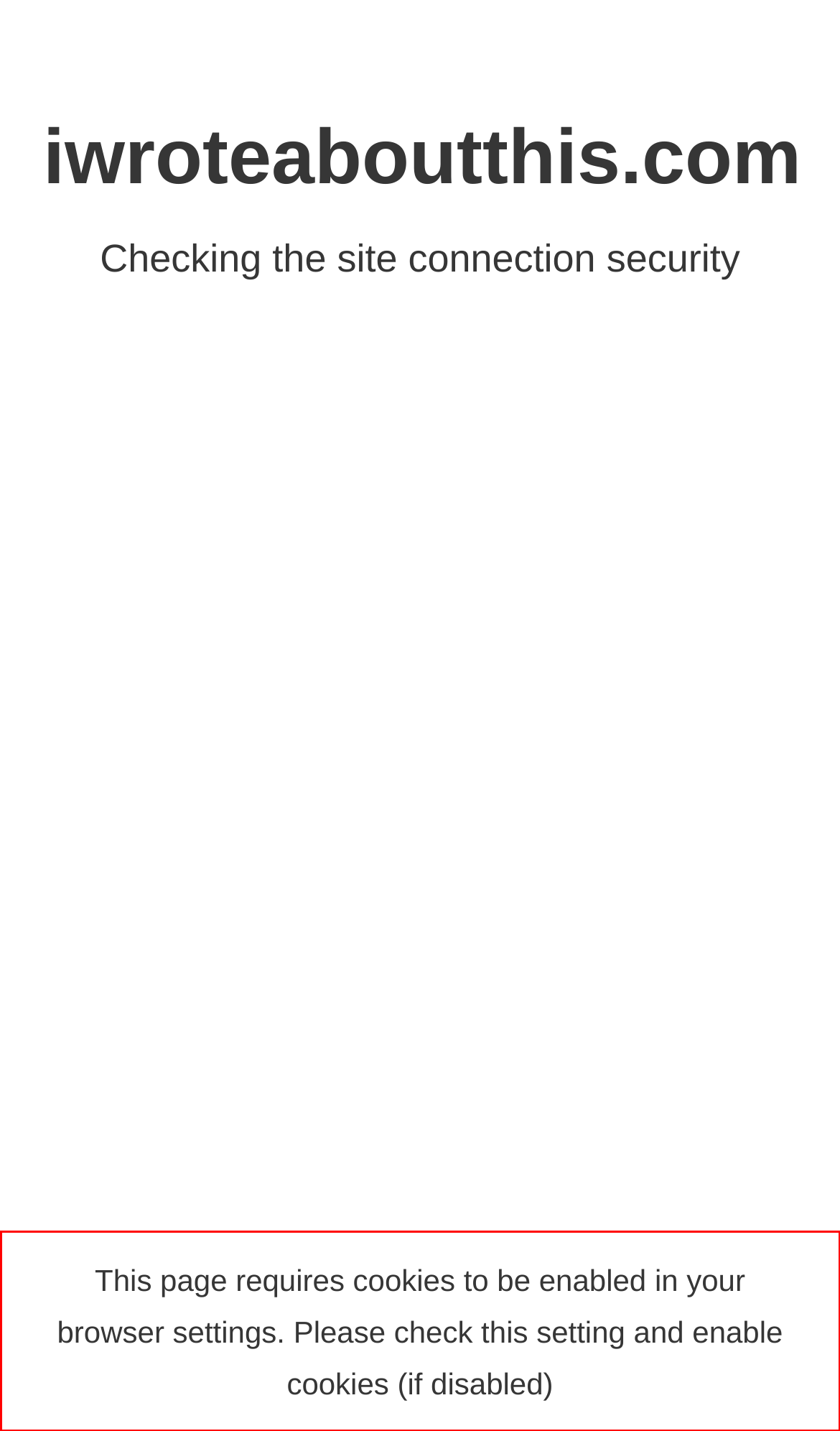The screenshot provided shows a webpage with a red bounding box. Apply OCR to the text within this red bounding box and provide the extracted content.

This page requires cookies to be enabled in your browser settings. Please check this setting and enable cookies (if disabled)